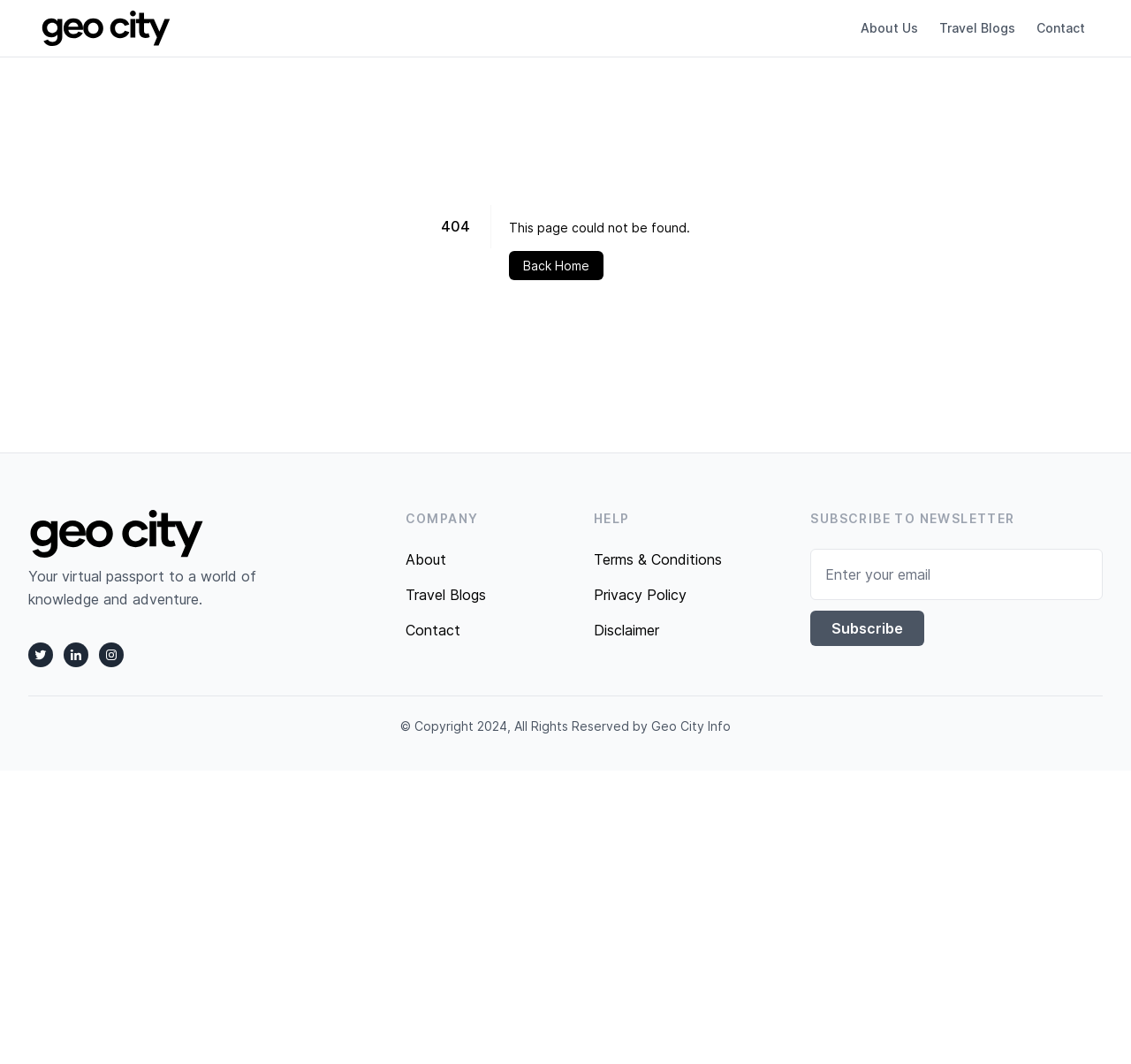Answer the following query with a single word or phrase:
What are the main sections on this page?

About Us, Travel Blogs, Contact, COMPANY, HELP